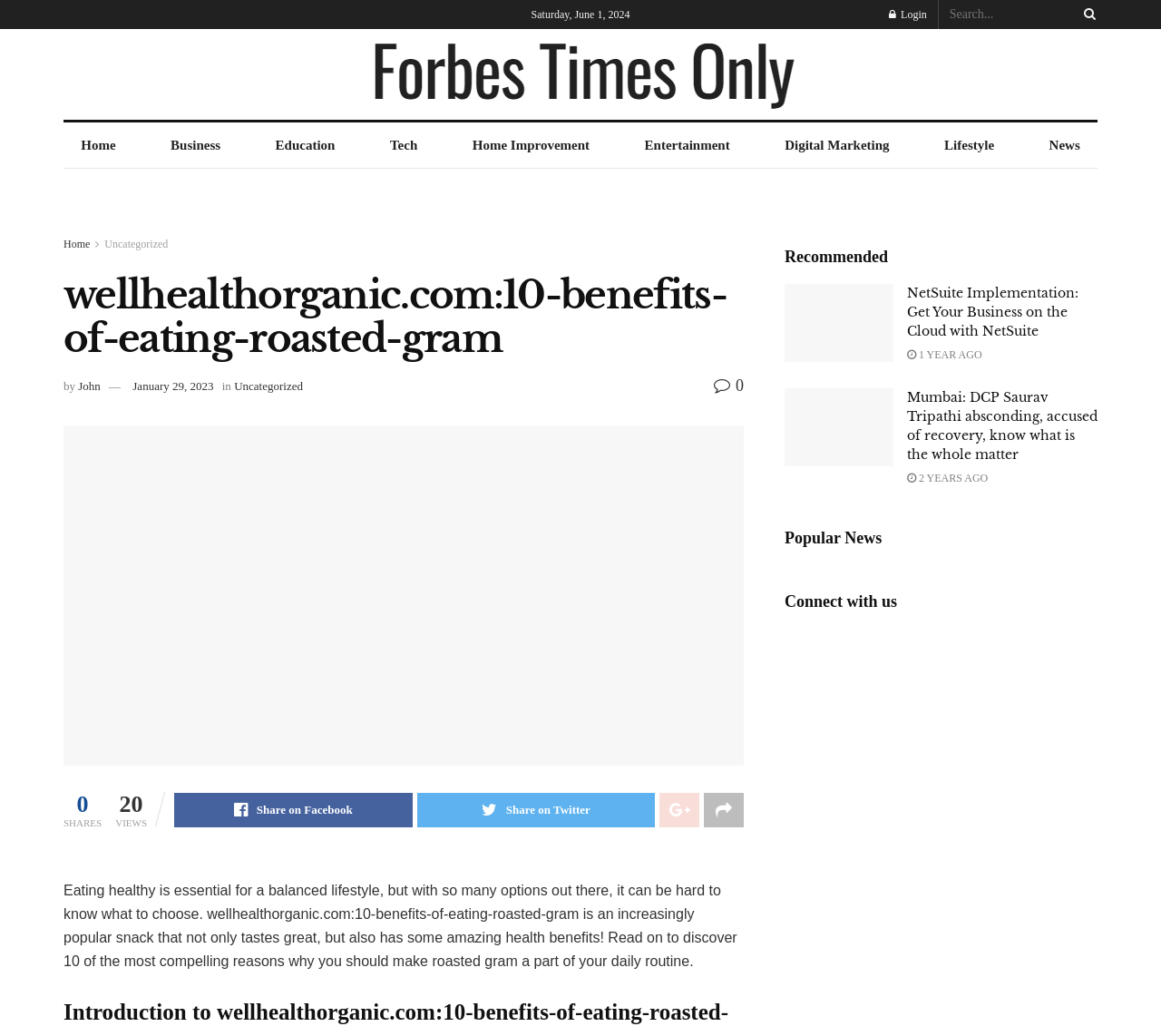How many shares does the article have?
Answer the question in as much detail as possible.

I found the number of shares by looking at the section below the article, where it says 'SHARES' and '20'. This indicates that the article has been shared 20 times.